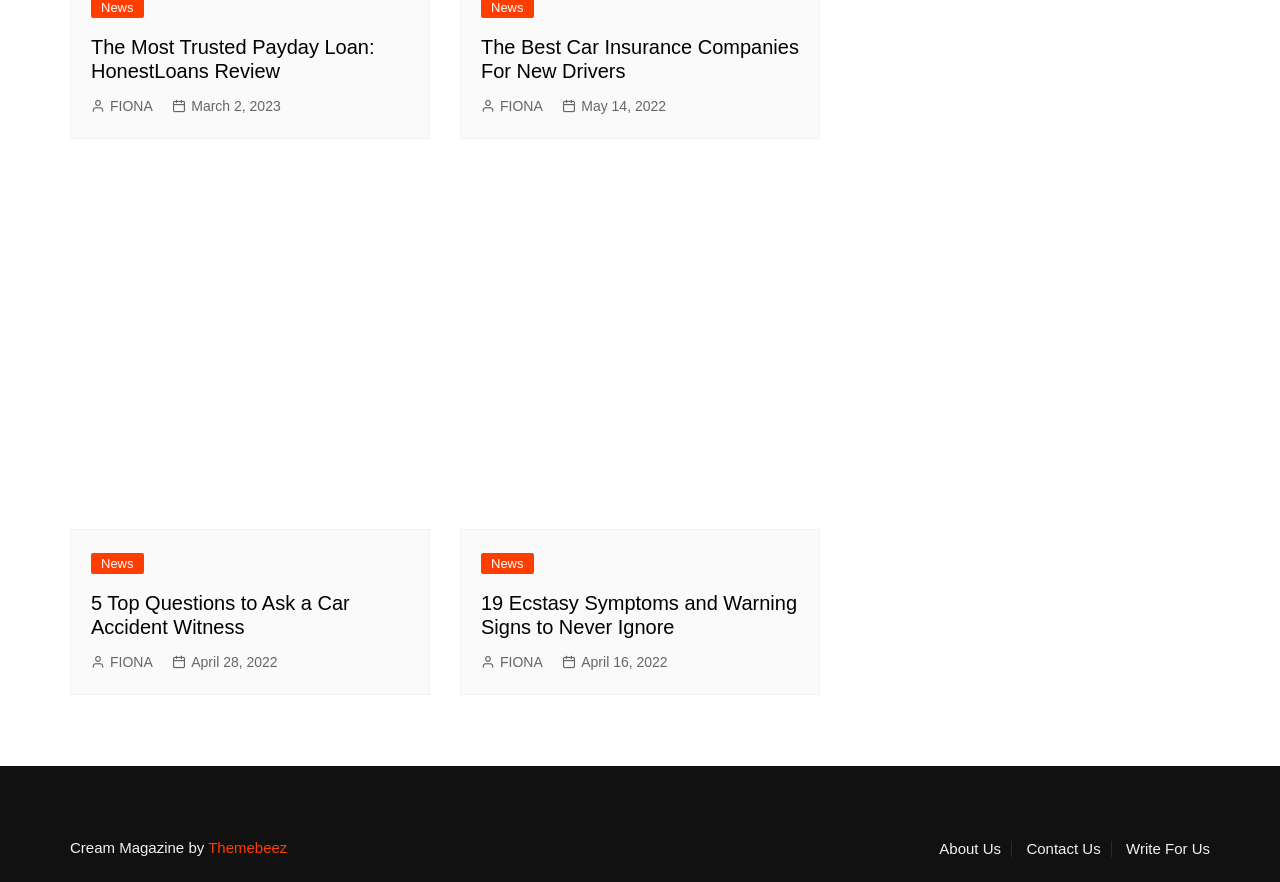Provide your answer to the question using just one word or phrase: How many categories are in the footer?

3